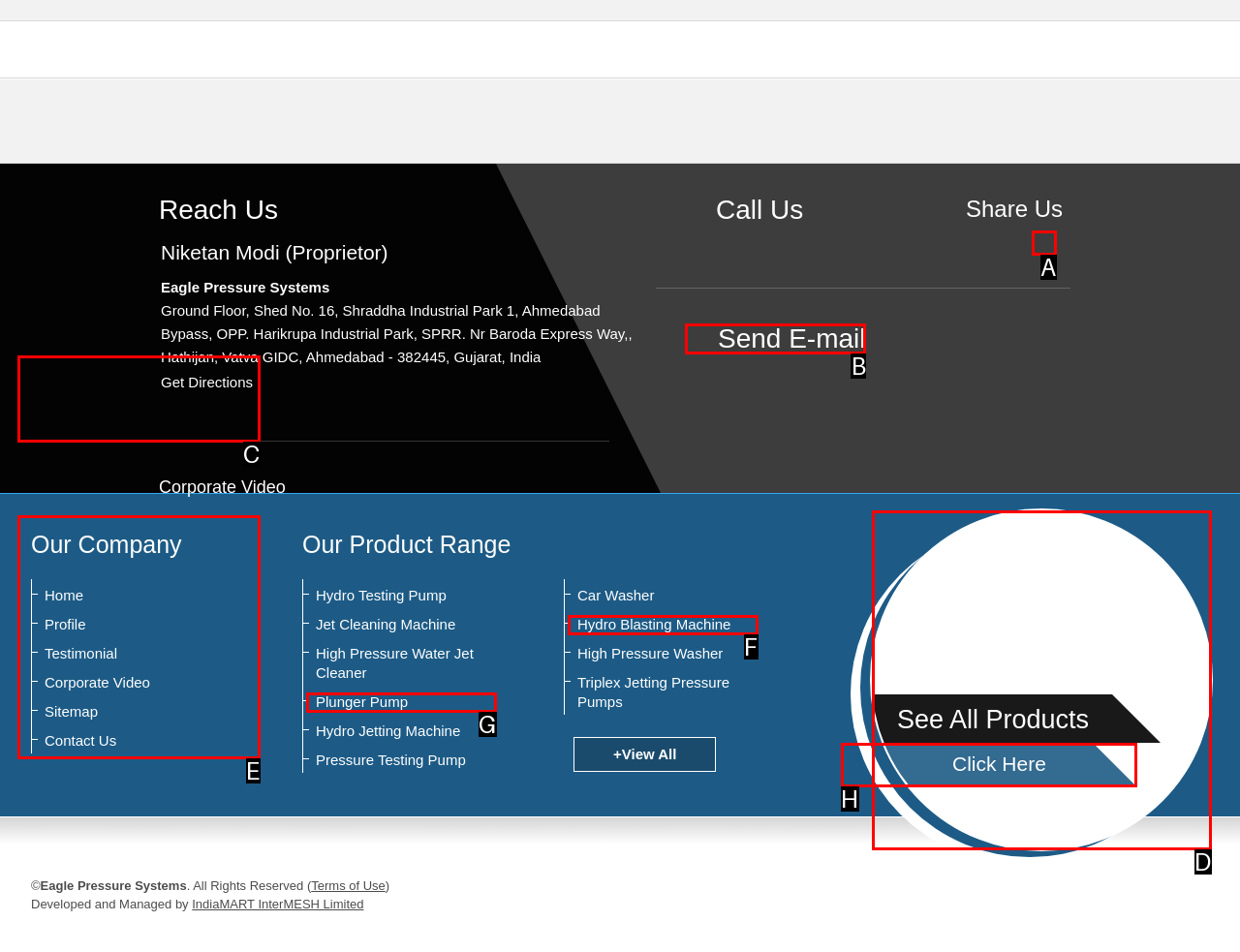Identify which HTML element aligns with the description: parent_node: Water Blasting Machines
Answer using the letter of the correct choice from the options available.

E